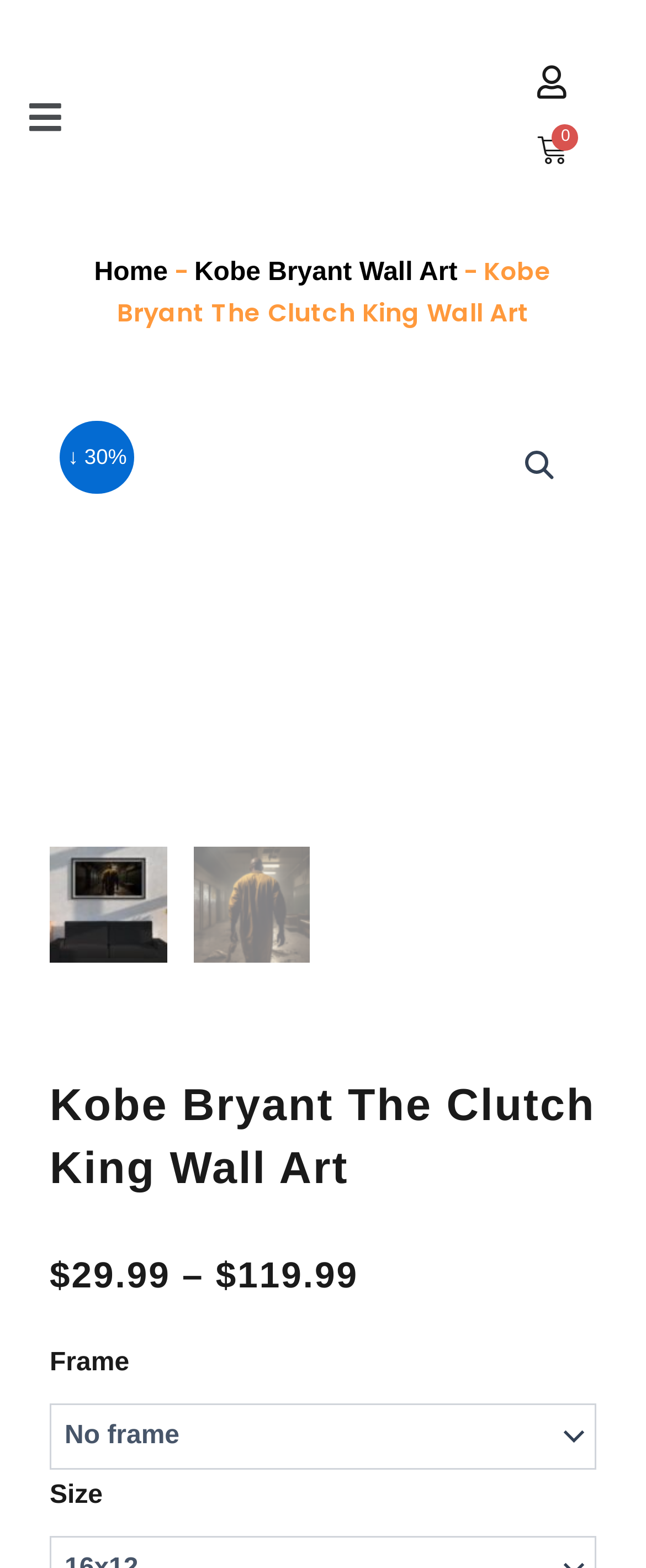Please provide the bounding box coordinates in the format (top-left x, top-left y, bottom-right x, bottom-right y). Remember, all values are floating point numbers between 0 and 1. What is the bounding box coordinate of the region described as: $0.00 0 Cart

[0.77, 0.074, 0.94, 0.118]